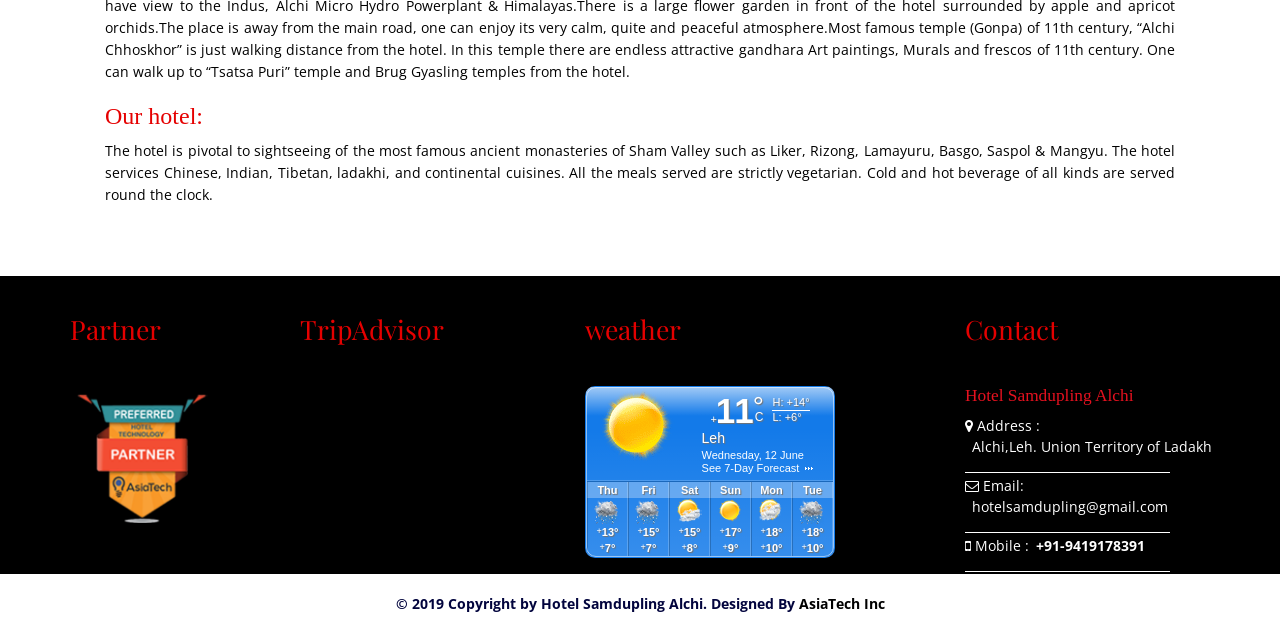Given the description "hotelsamdupling@gmail.com", determine the bounding box of the corresponding UI element.

[0.759, 0.775, 0.912, 0.808]